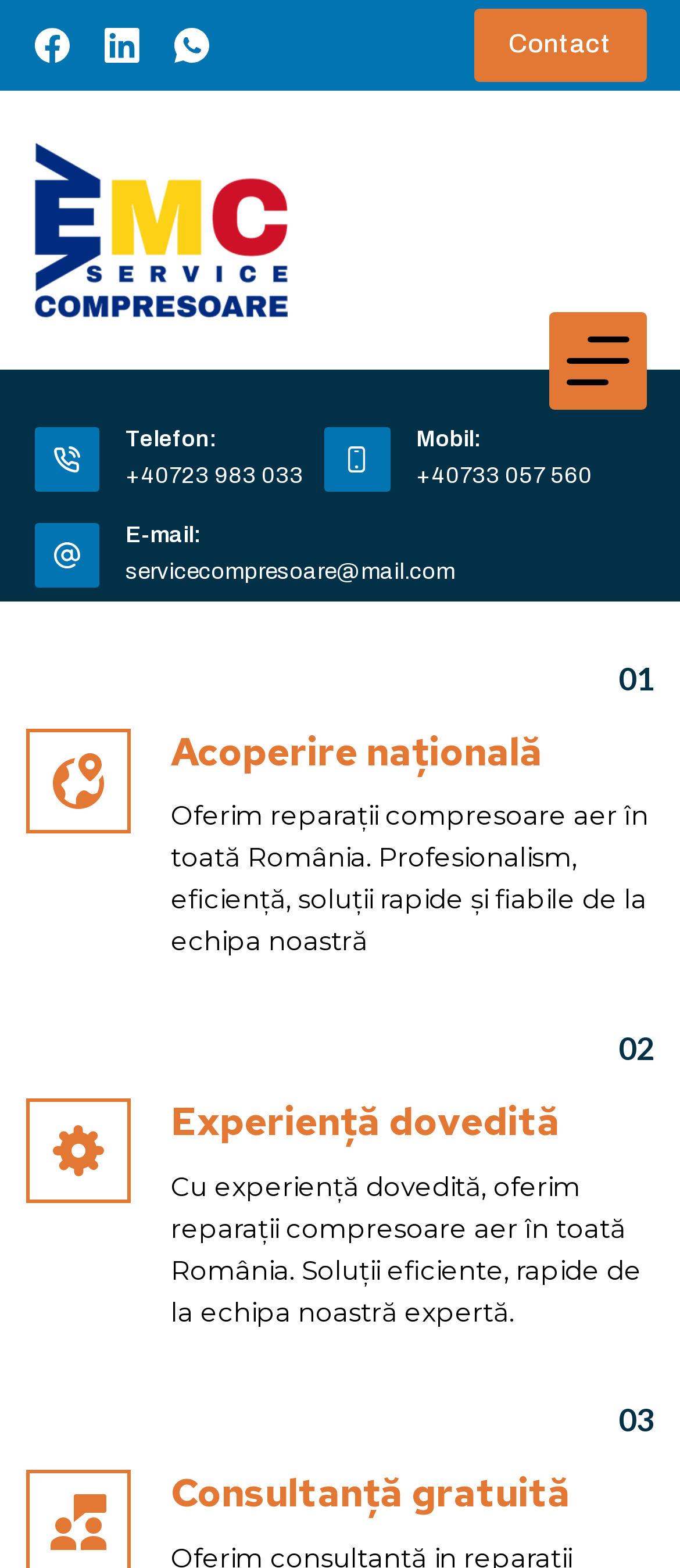Determine the bounding box coordinates of the region to click in order to accomplish the following instruction: "Open the Emc Service Compresoare page". Provide the coordinates as four float numbers between 0 and 1, specifically [left, top, right, bottom].

[0.05, 0.091, 0.423, 0.202]